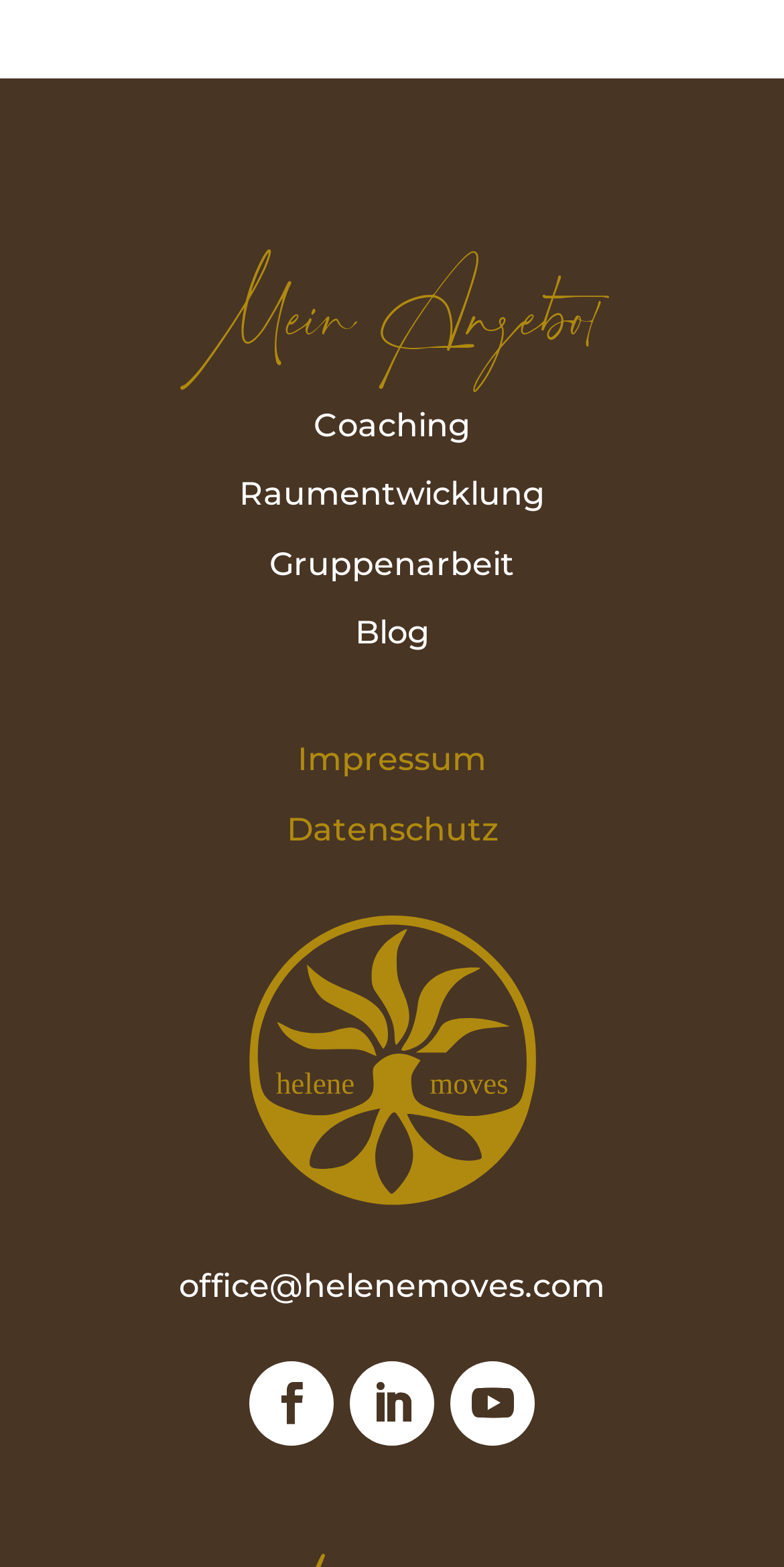Identify the bounding box coordinates for the UI element described by the following text: "office@helenemoves.com". Provide the coordinates as four float numbers between 0 and 1, in the format [left, top, right, bottom].

[0.228, 0.808, 0.772, 0.832]